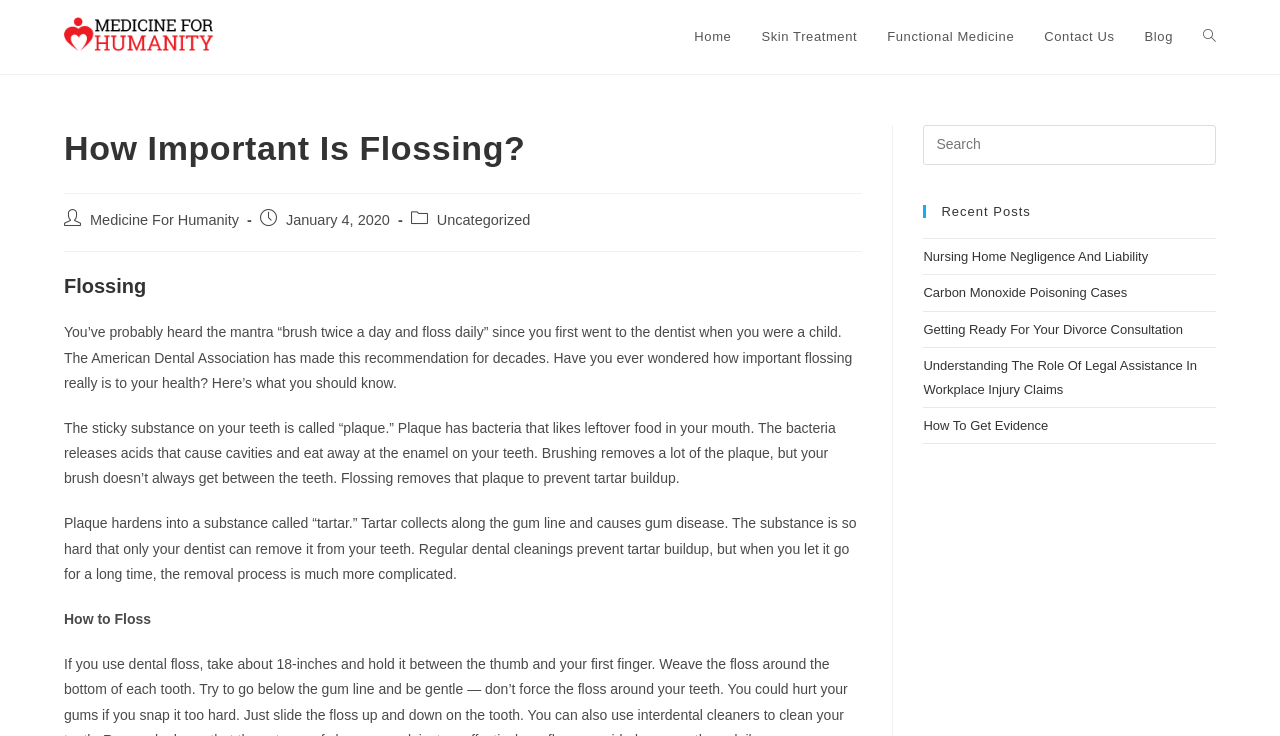Answer the question using only one word or a concise phrase: What are the recent posts listed in the sidebar?

Nursing Home Negligence, etc.